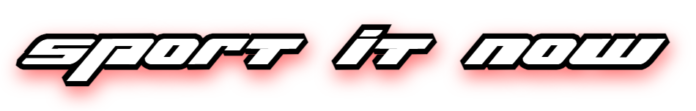Please provide a comprehensive answer to the question below using the information from the image: What is the title of the article below the logo?

The caption states that the logo is positioned prominently above the article, and the title of the article is explicitly mentioned as 'Could Jude Bellingham be the solution to Liverpool's midfield problems?'.